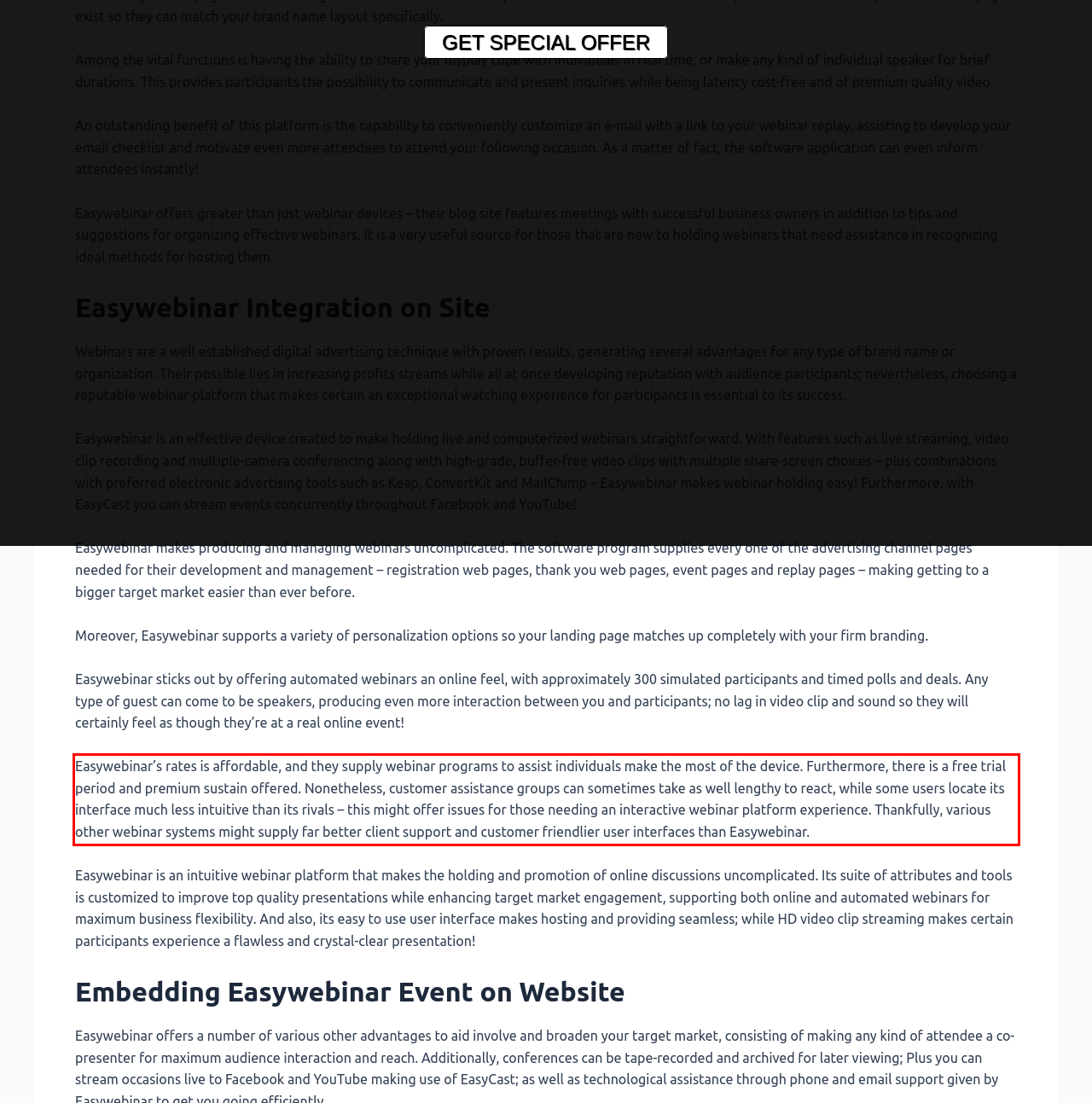Within the provided webpage screenshot, find the red rectangle bounding box and perform OCR to obtain the text content.

Easywebinar’s rates is affordable, and they supply webinar programs to assist individuals make the most of the device. Furthermore, there is a free trial period and premium sustain offered. Nonetheless, customer assistance groups can sometimes take as well lengthy to react, while some users locate its interface much less intuitive than its rivals – this might offer issues for those needing an interactive webinar platform experience. Thankfully, various other webinar systems might supply far better client support and customer friendlier user interfaces than Easywebinar.